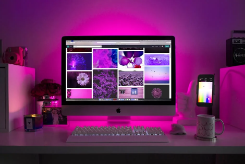What is the purpose of the uniquely designed mug on the desk?
Utilize the information in the image to give a detailed answer to the question.

The uniquely designed mug on the desk suggests a cozy spot for enjoying a beverage while working or creating, providing a comfortable and relaxing atmosphere in the workspace.